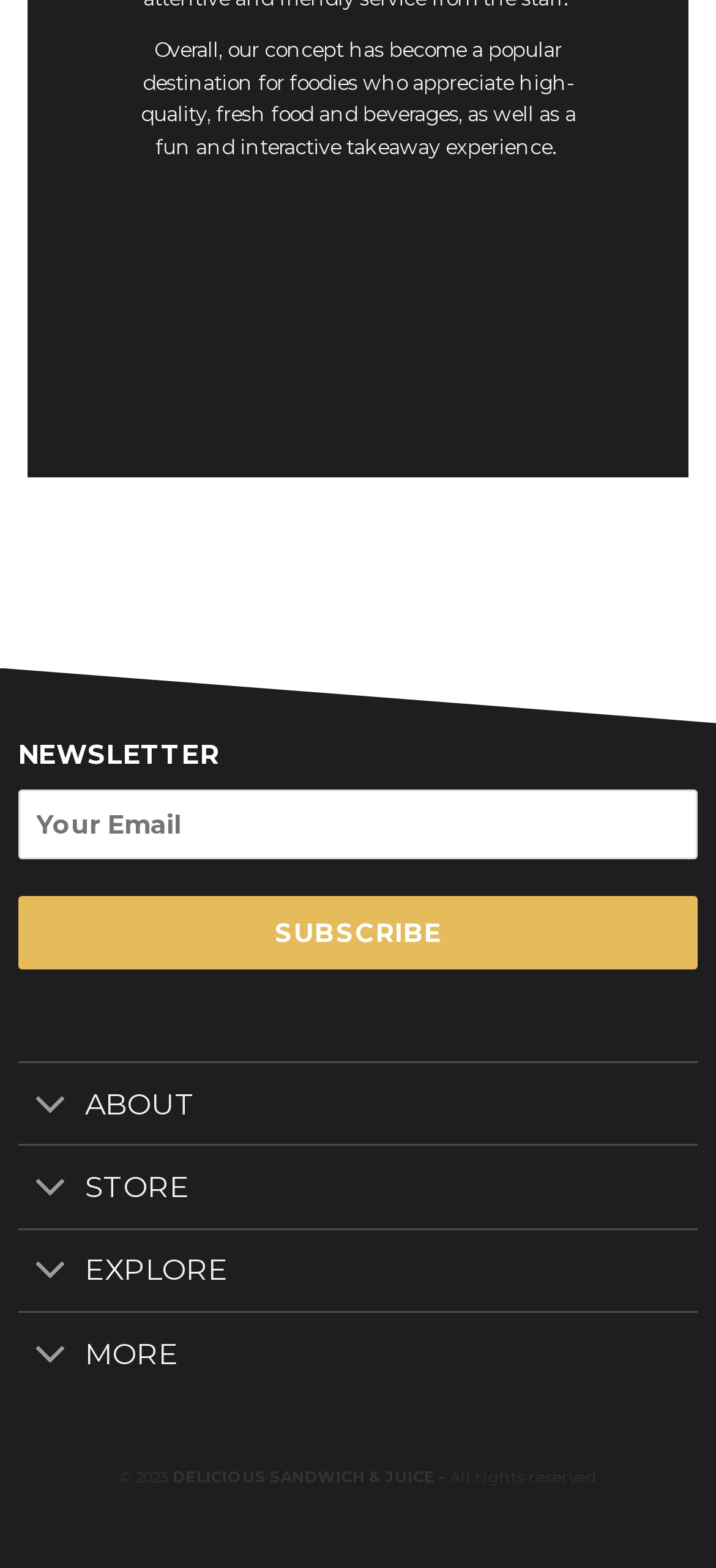What is the purpose of the newsletter section?
Using the information from the image, provide a comprehensive answer to the question.

The newsletter section has a heading 'NEWSLETTER' and a textbox to input email, which suggests that the purpose of this section is to allow users to subscribe to the newsletter.